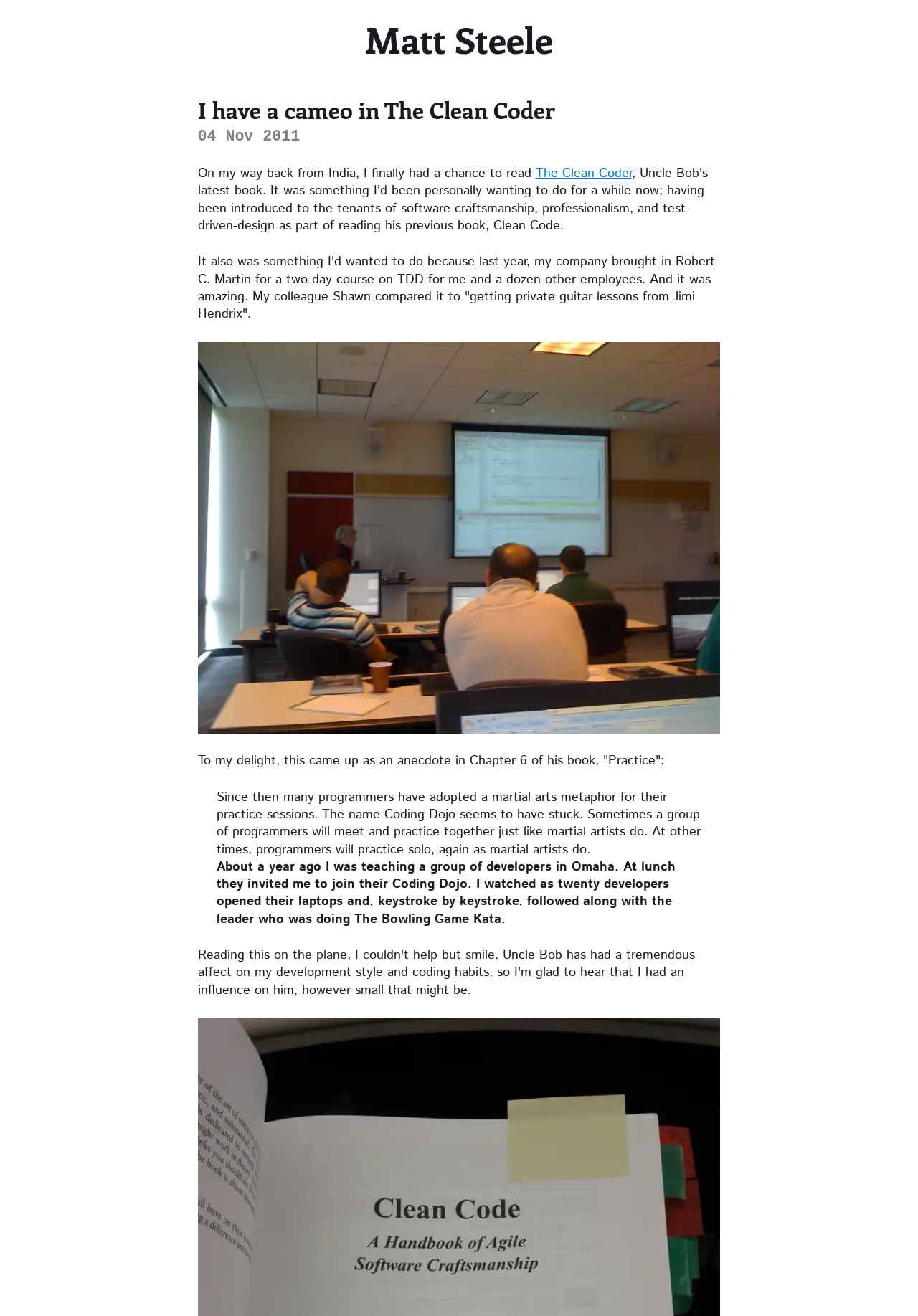Provide the bounding box coordinates for the UI element that is described as: "Go".

None